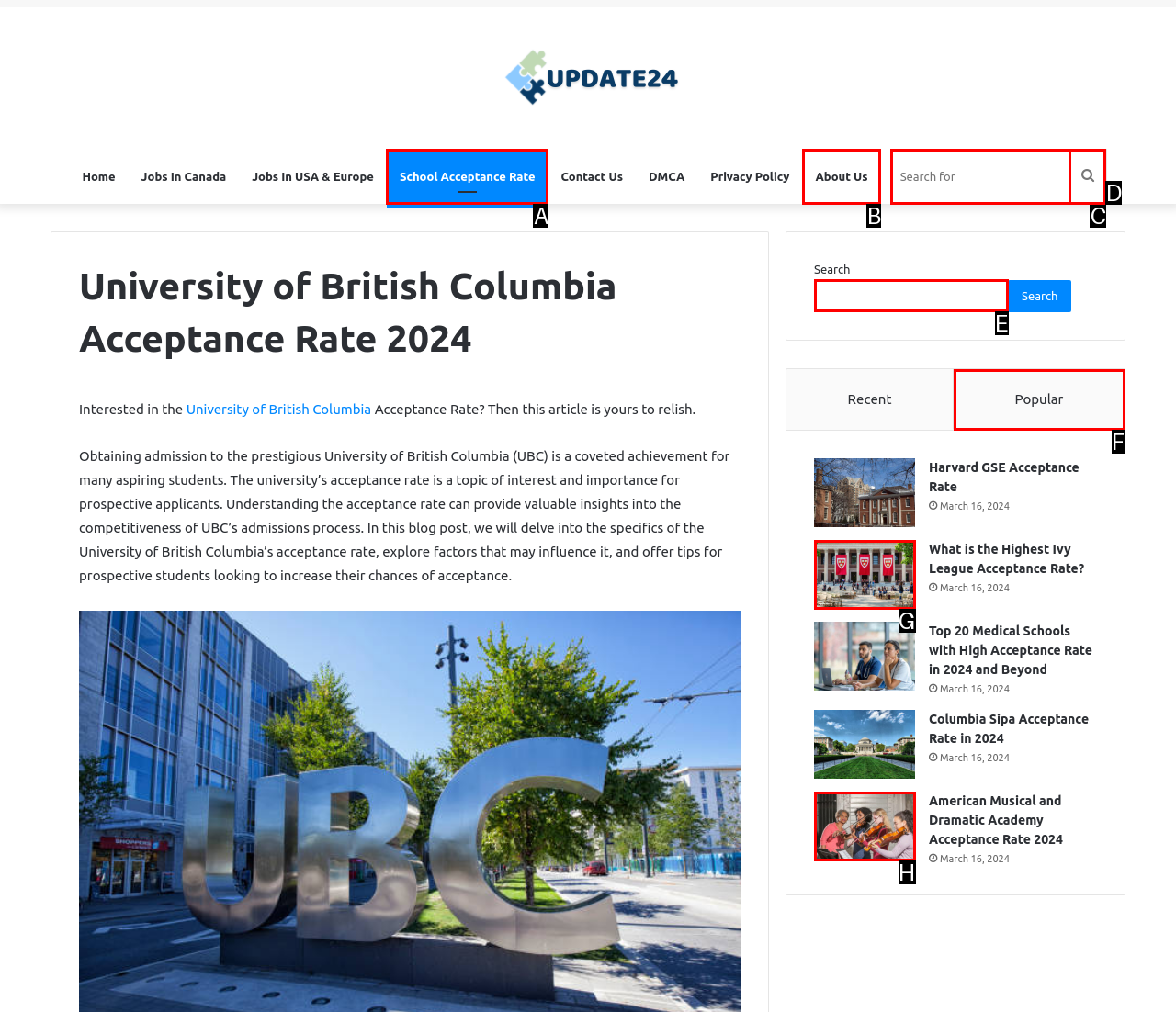With the description: Popular, find the option that corresponds most closely and answer with its letter directly.

F